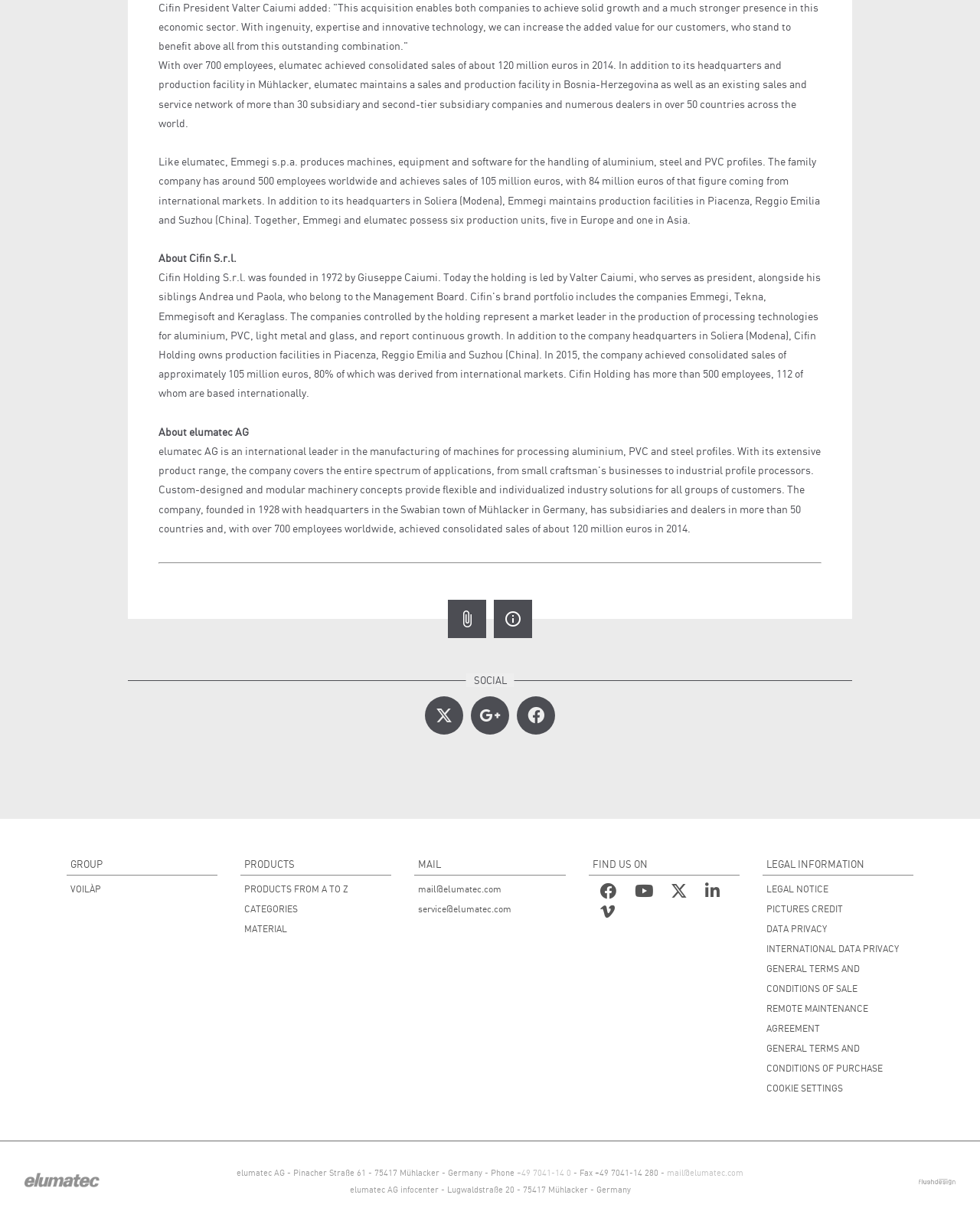Answer the question in one word or a short phrase:
What is the email address provided for service inquiries?

service@elumatec.com